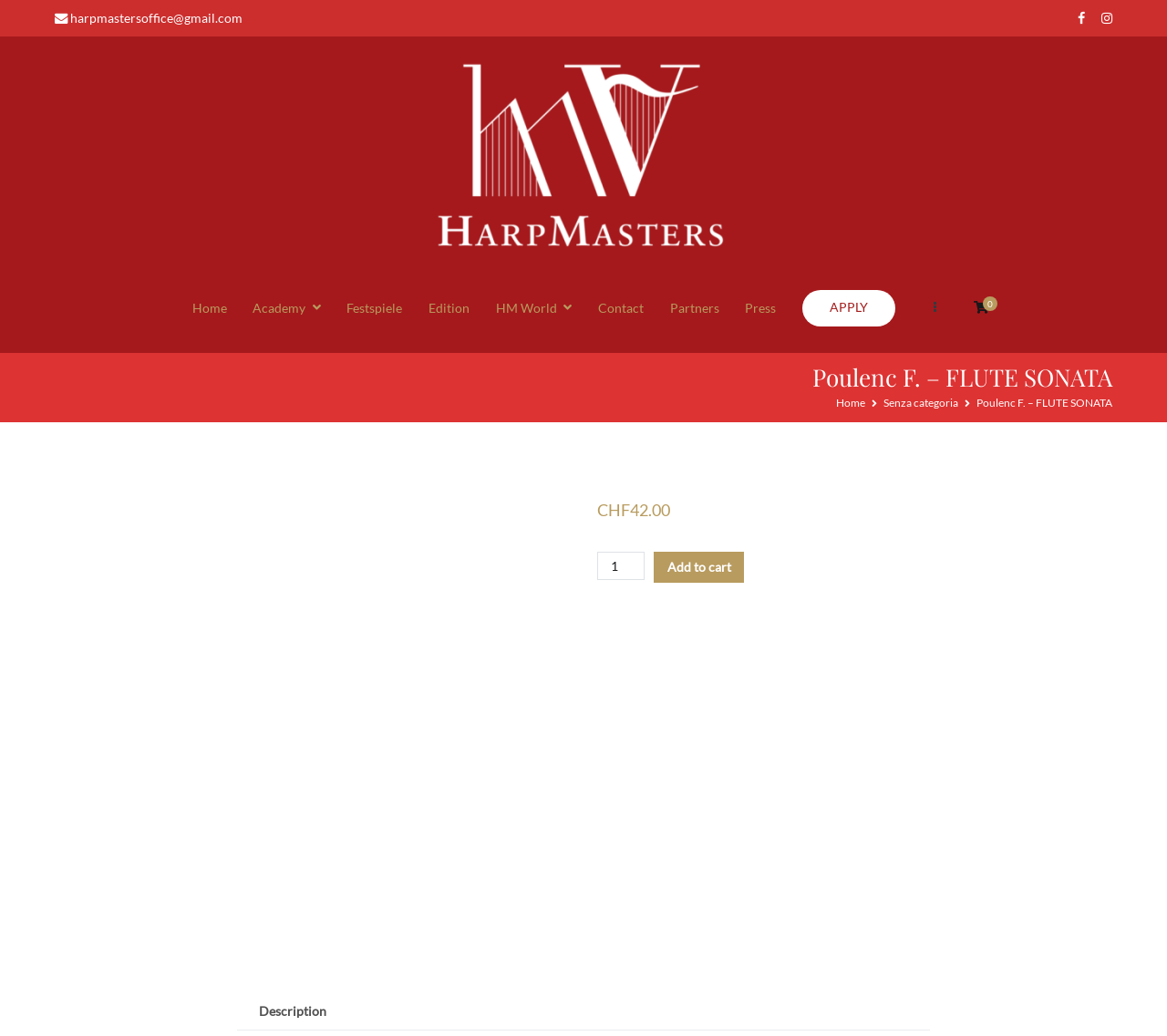Determine the bounding box coordinates of the area to click in order to meet this instruction: "Change product quantity".

[0.512, 0.532, 0.553, 0.56]